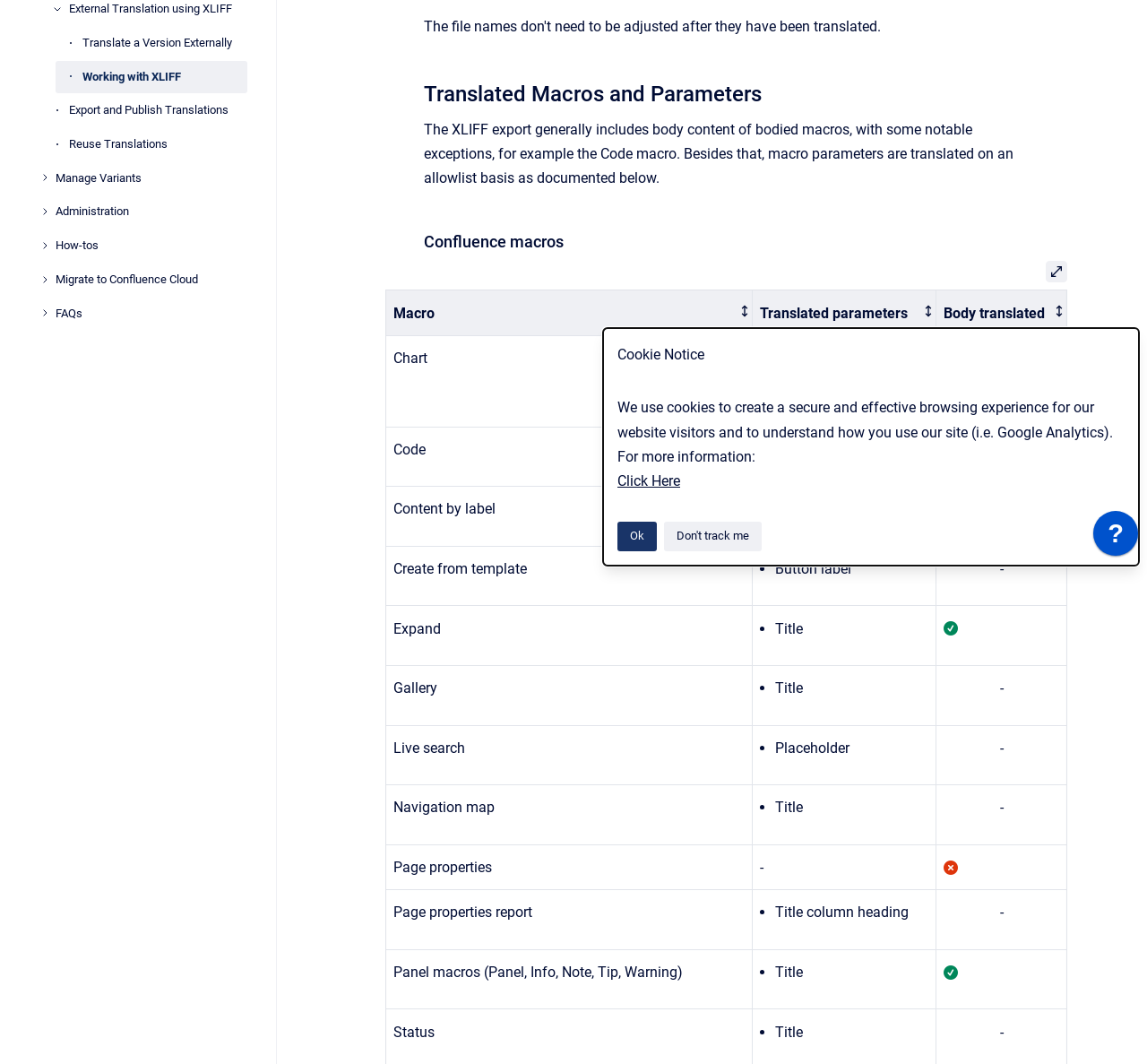Determine the bounding box coordinates for the UI element matching this description: "Translated parameters".

[0.656, 0.273, 0.816, 0.315]